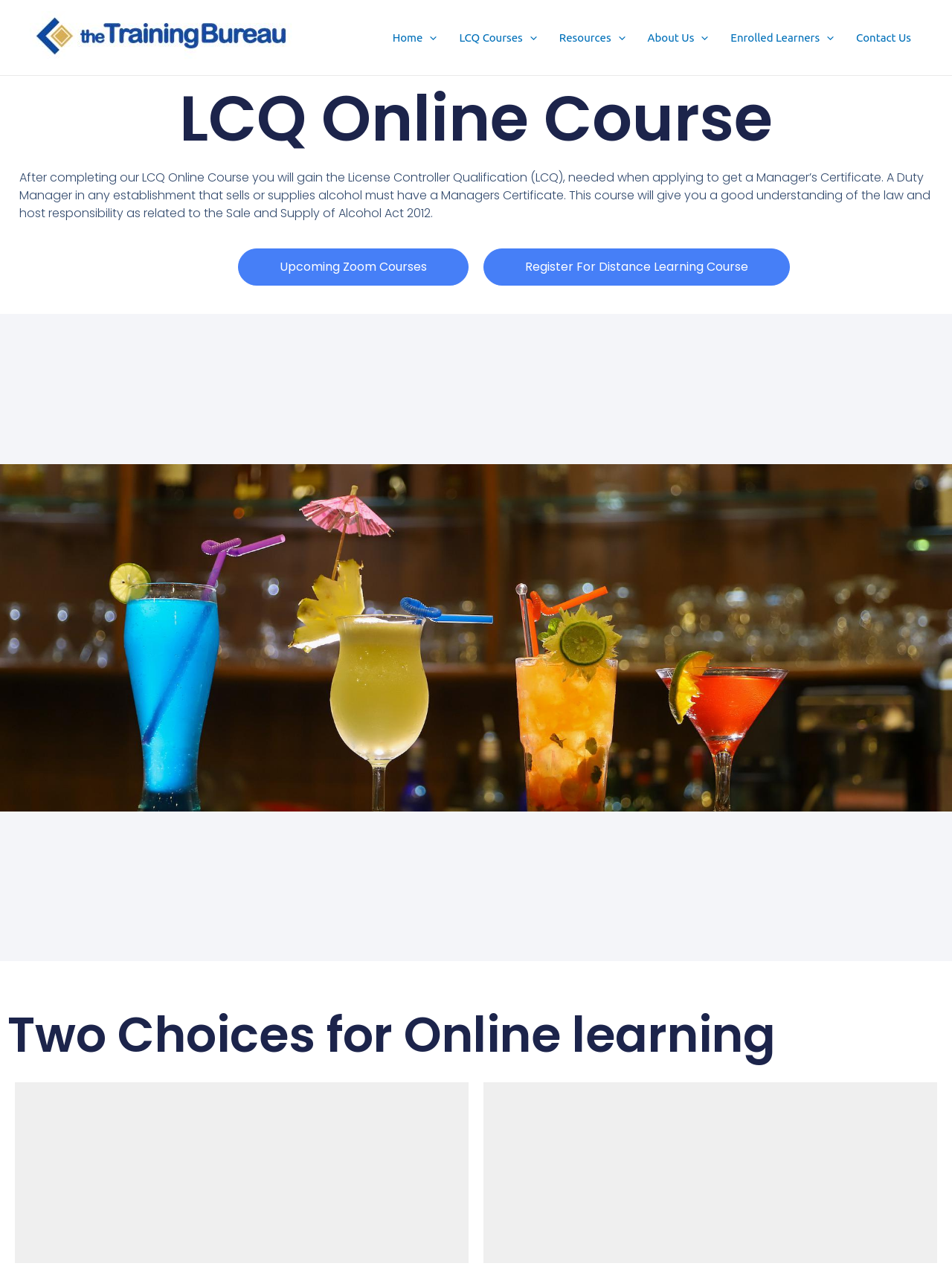Please answer the following question using a single word or phrase: 
What is the topic of the course related to?

Sale and Supply of Alcohol Act 2012